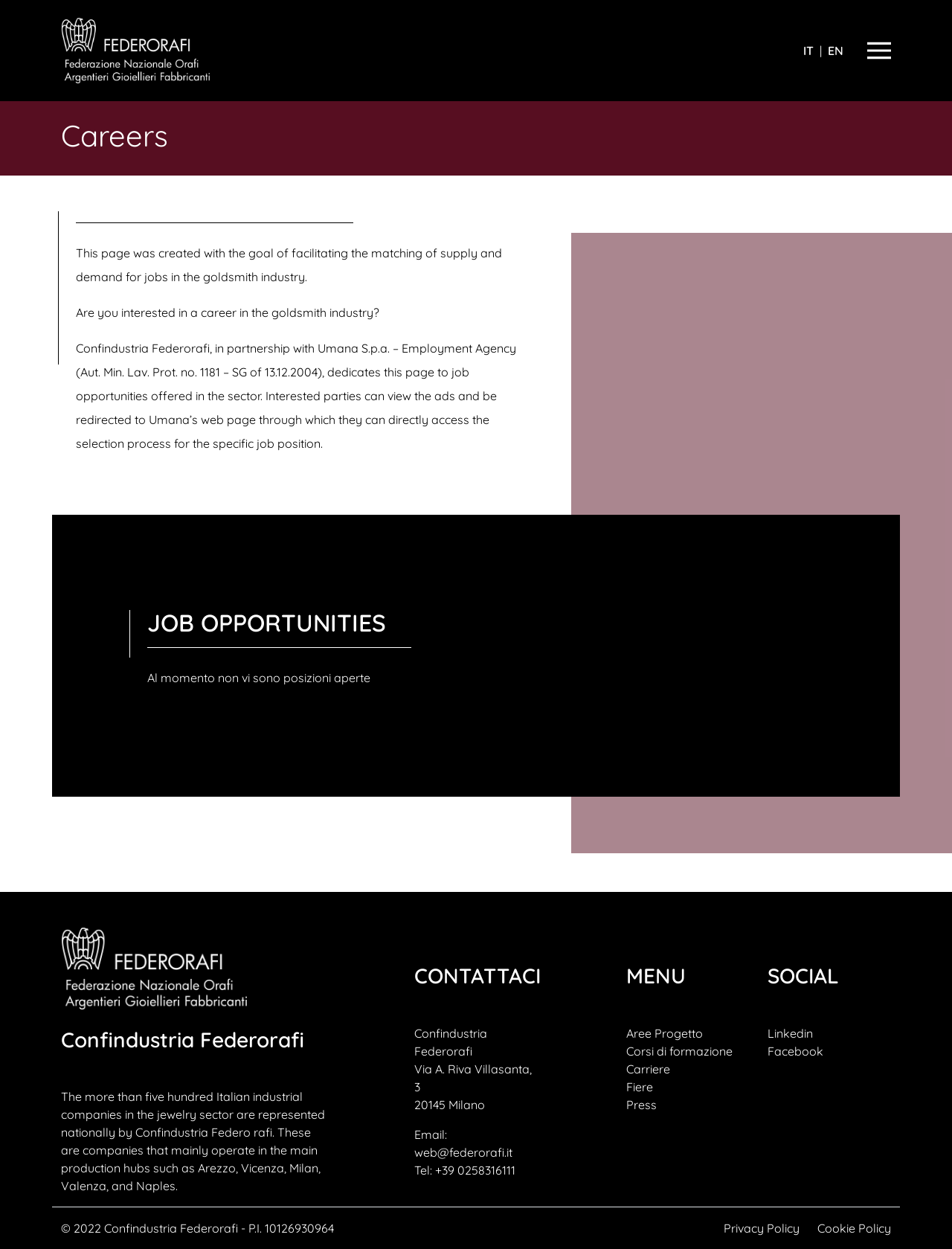Please mark the bounding box coordinates of the area that should be clicked to carry out the instruction: "Toggle navigation".

[0.911, 0.031, 0.936, 0.05]